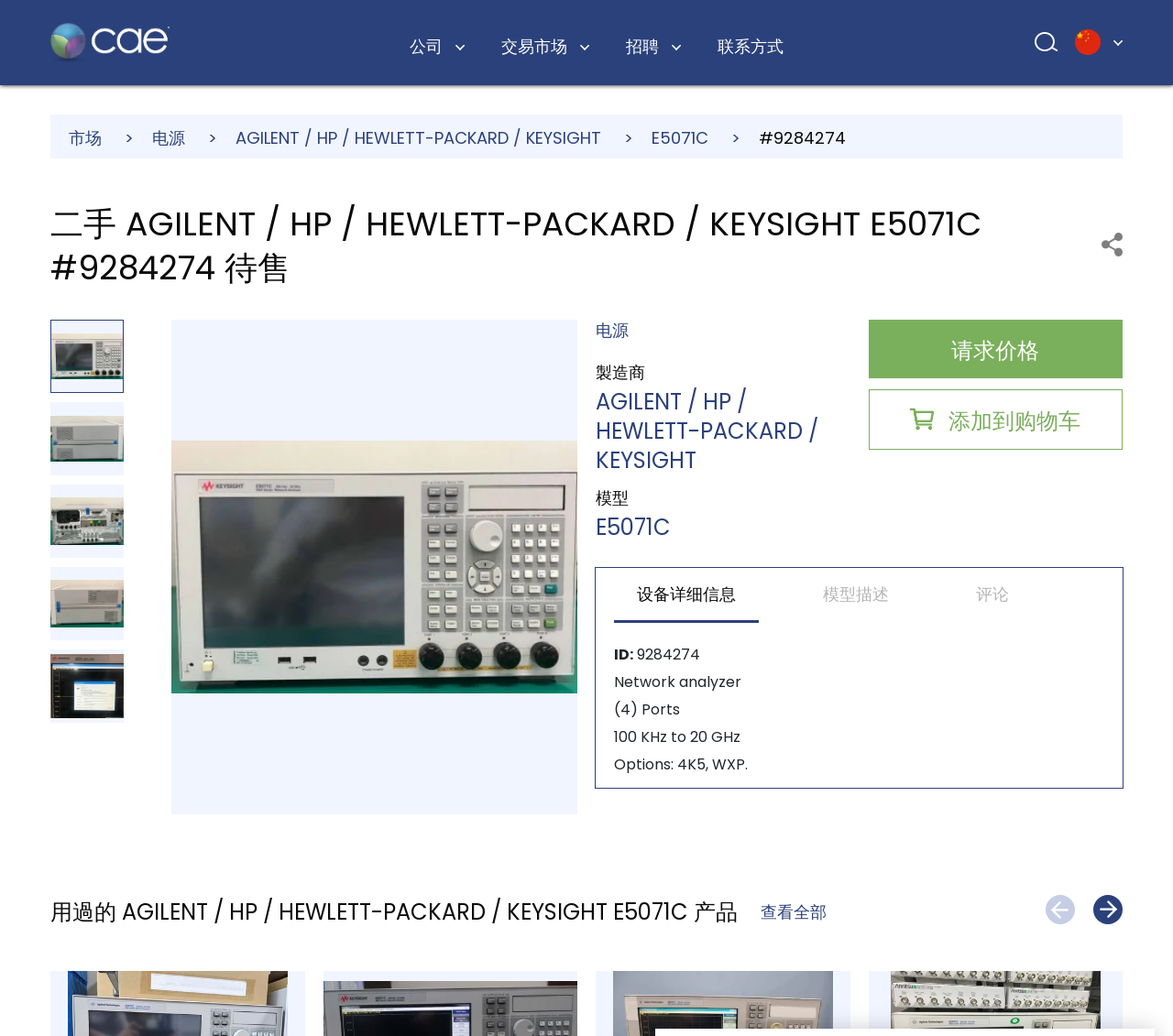Given the element description "About", identify the bounding box of the corresponding UI element.

None